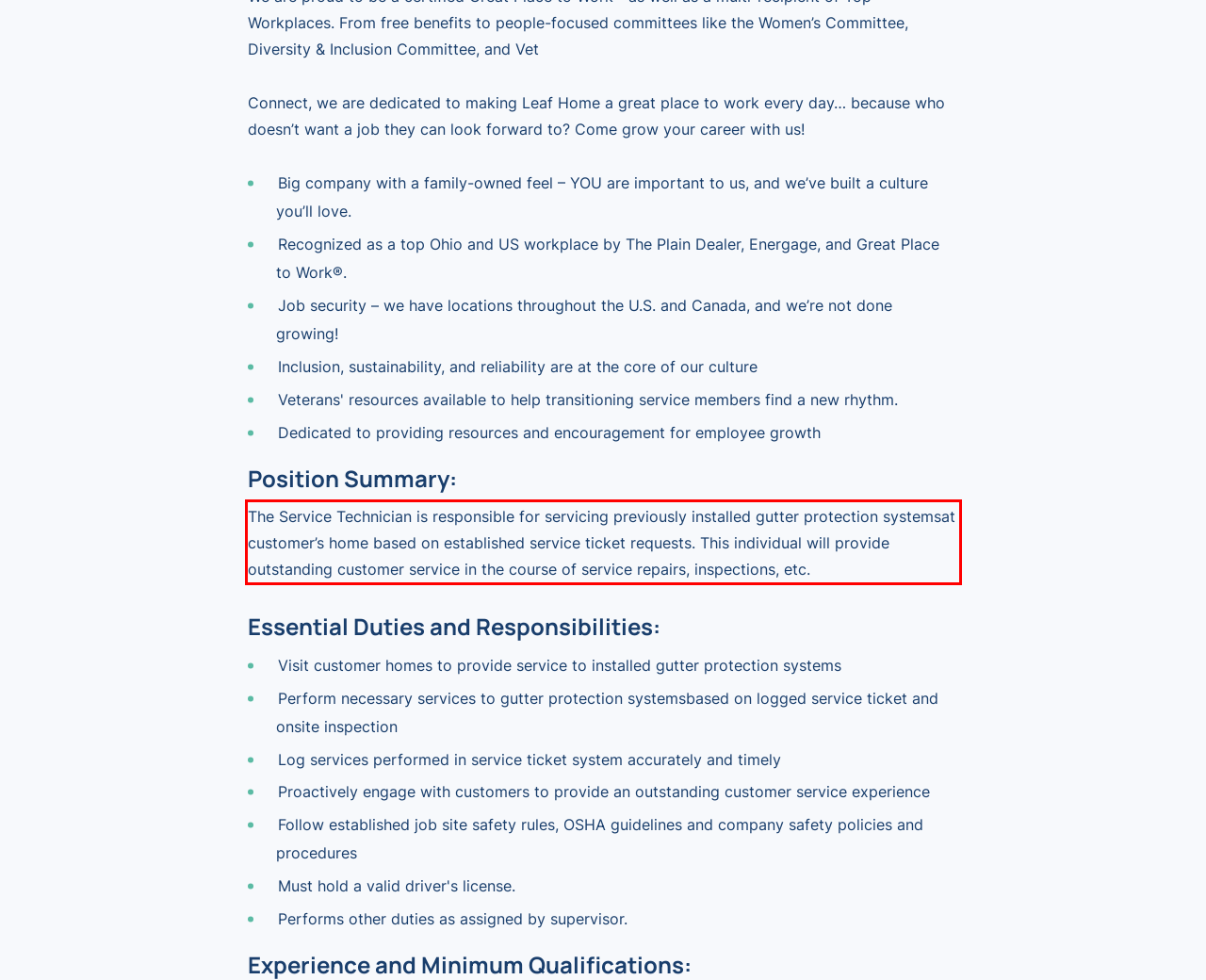Within the screenshot of the webpage, locate the red bounding box and use OCR to identify and provide the text content inside it.

The Service Technician is responsible for servicing previously installed gutter protection systemsat customer’s home based on established service ticket requests. This individual will provide outstanding customer service in the course of service repairs, inspections, etc.